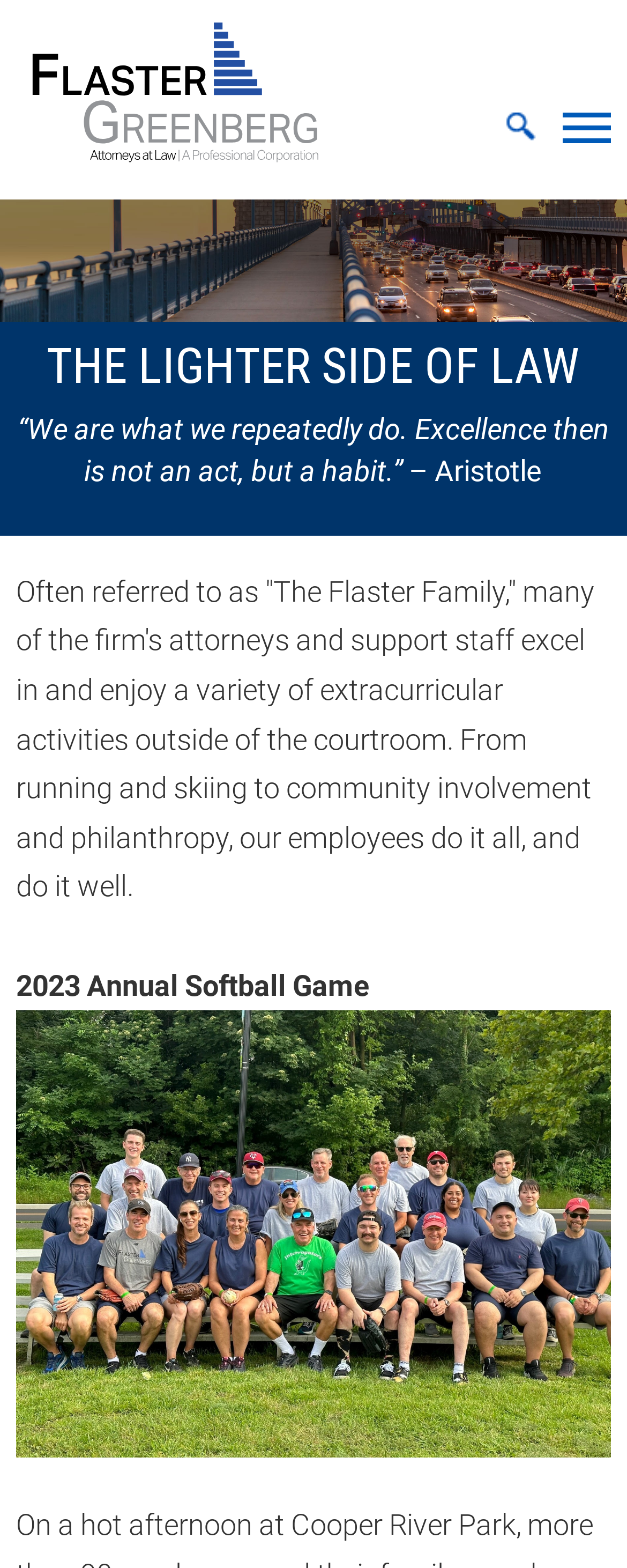Please provide a detailed answer to the question below by examining the image:
What is the purpose of the search button?

The search button is located in the top-right corner of the webpage and is labeled as 'Search'. Its purpose is likely to allow users to search for specific content or information within the website.